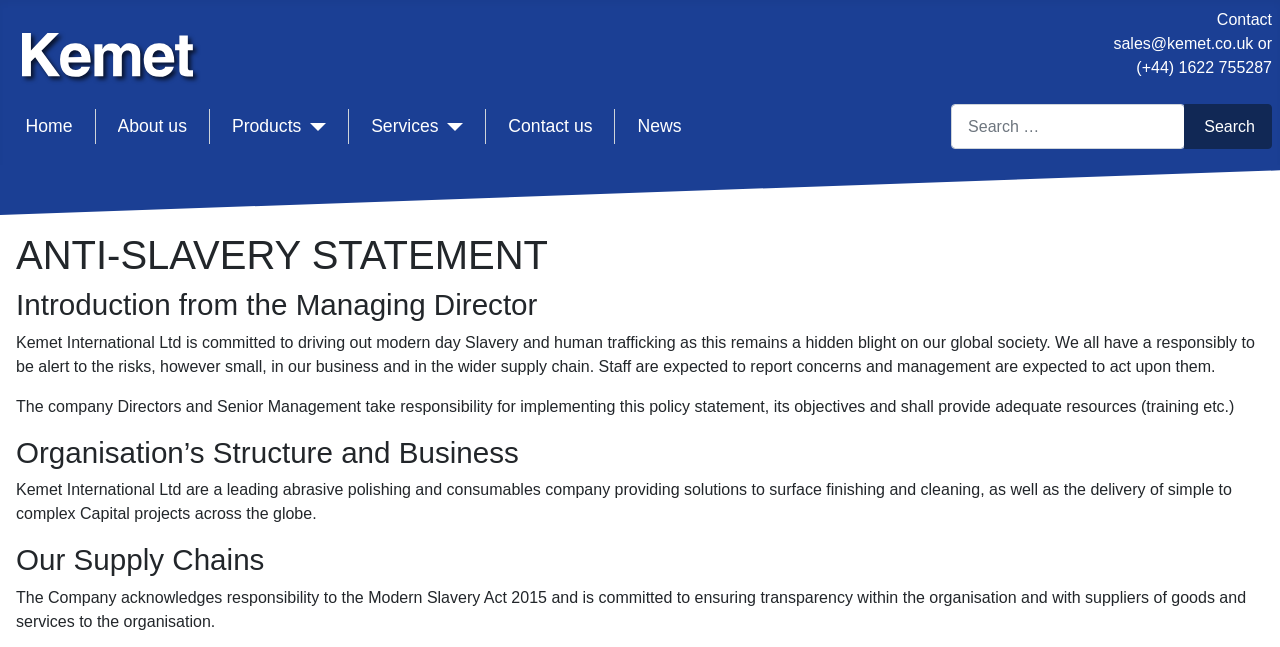Provide the bounding box coordinates of the UI element that matches the description: "About us".

[0.092, 0.175, 0.146, 0.216]